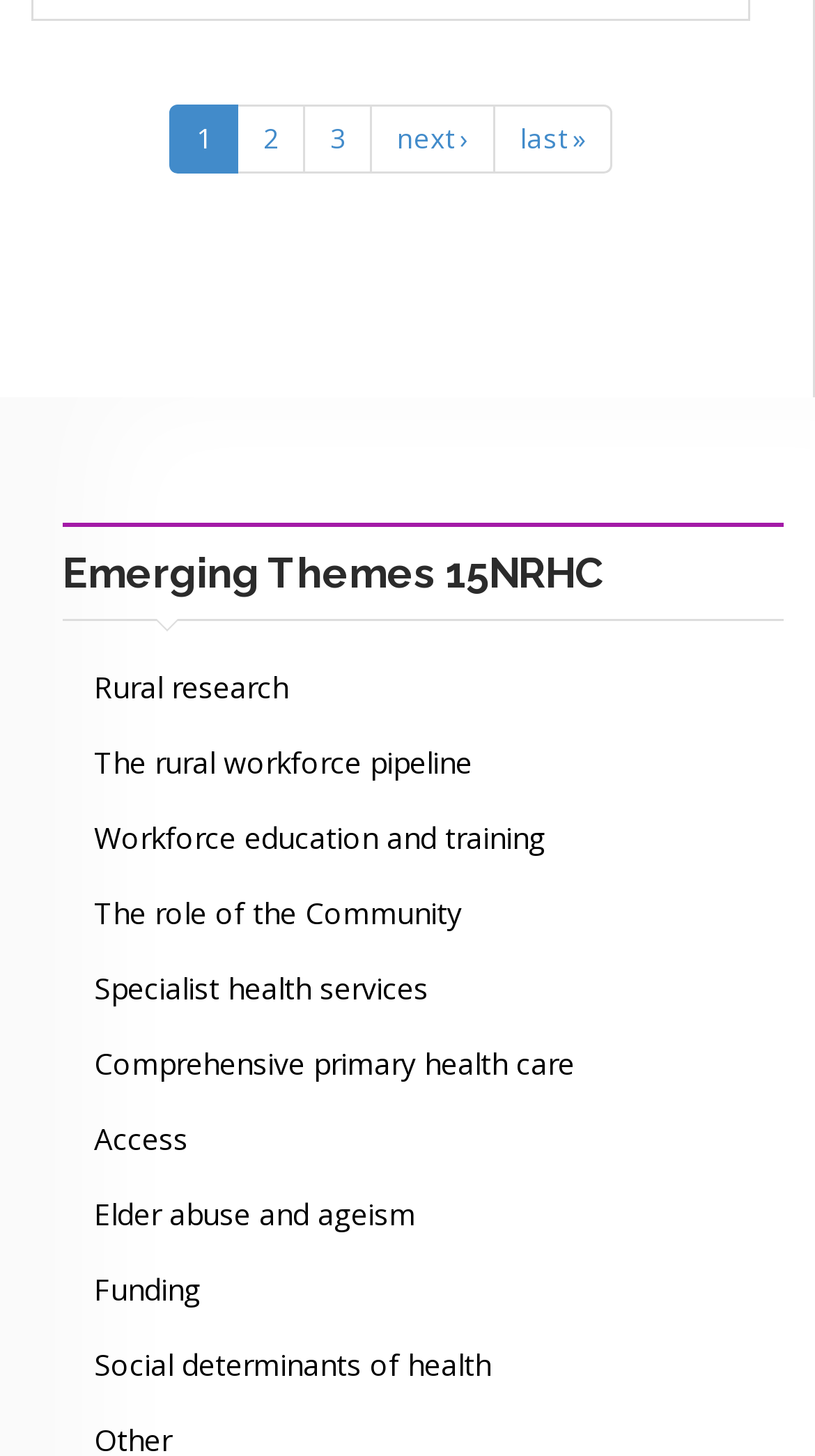Please specify the bounding box coordinates of the element that should be clicked to execute the given instruction: 'View 'Rural research''. Ensure the coordinates are four float numbers between 0 and 1, expressed as [left, top, right, bottom].

[0.077, 0.447, 0.392, 0.496]